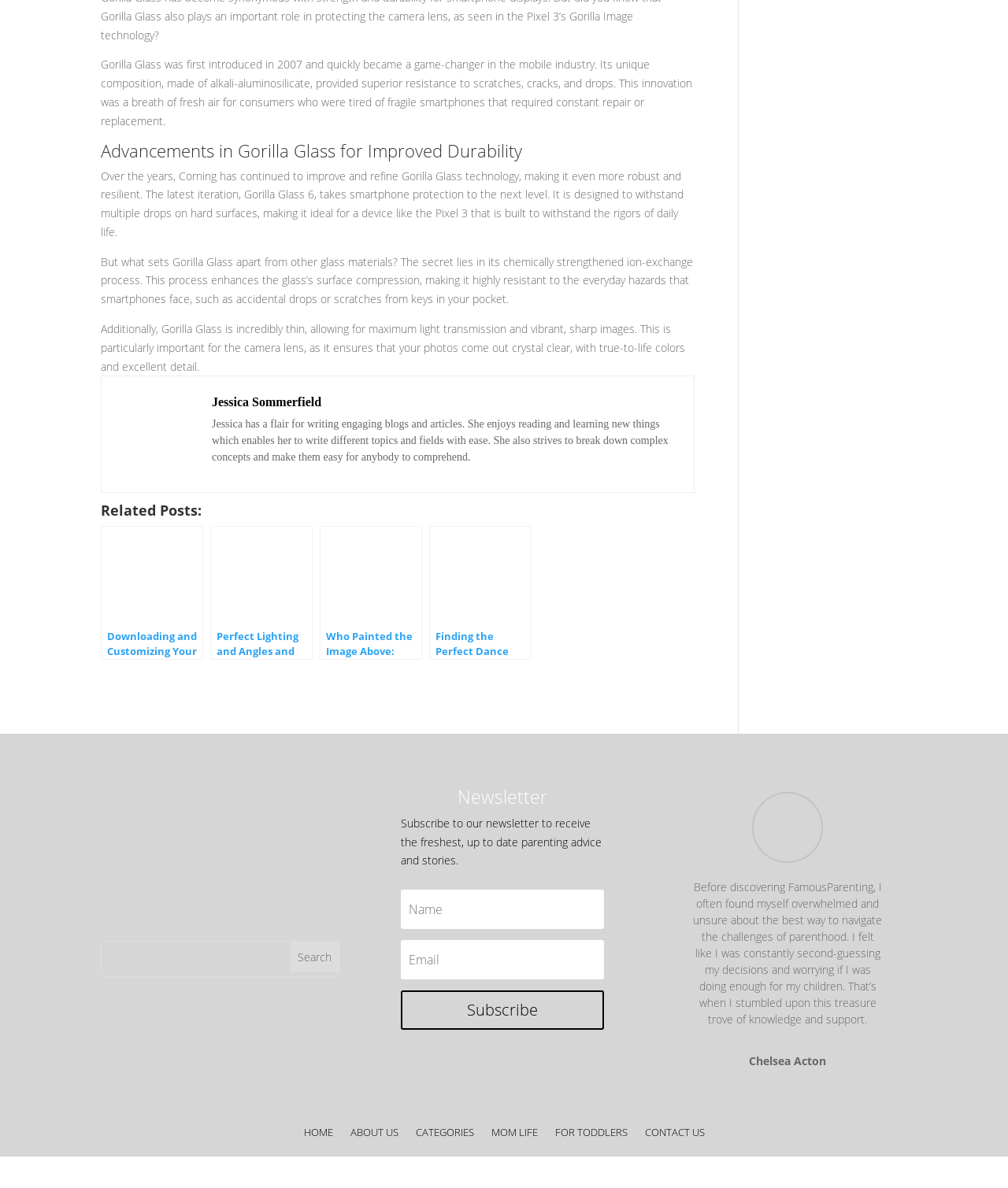What is the purpose of the newsletter?
Using the image as a reference, answer the question in detail.

The purpose of the newsletter is to receive the freshest, up-to-date parenting advice and stories, as stated in the text 'Subscribe to our newsletter to receive the freshest, up to date parenting advice and stories'.